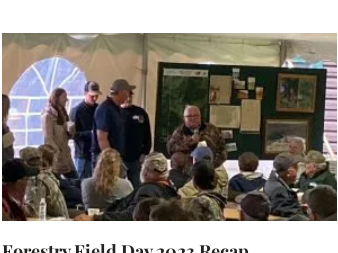Elaborate on the details you observe in the image.

The image captures a lively moment during the Kretz Lumber Company’s Forestry Field Day 2023. Attendees are gathered inside a tent, where several speakers, including a prominent individual addressing the crowd, engage with participants. The setting is filled with interested listeners, many of whom are wearing caps and casual attire, indicative of an outdoor event. Behind the speakers, a display board with maps and informational materials is visible, further highlighting the educational purpose of the gathering. This event, held on September 23, 2023, attracted over 300 participants who braved the rainy weather to learn about forestry practices and share insights about managing timberland responsibly.